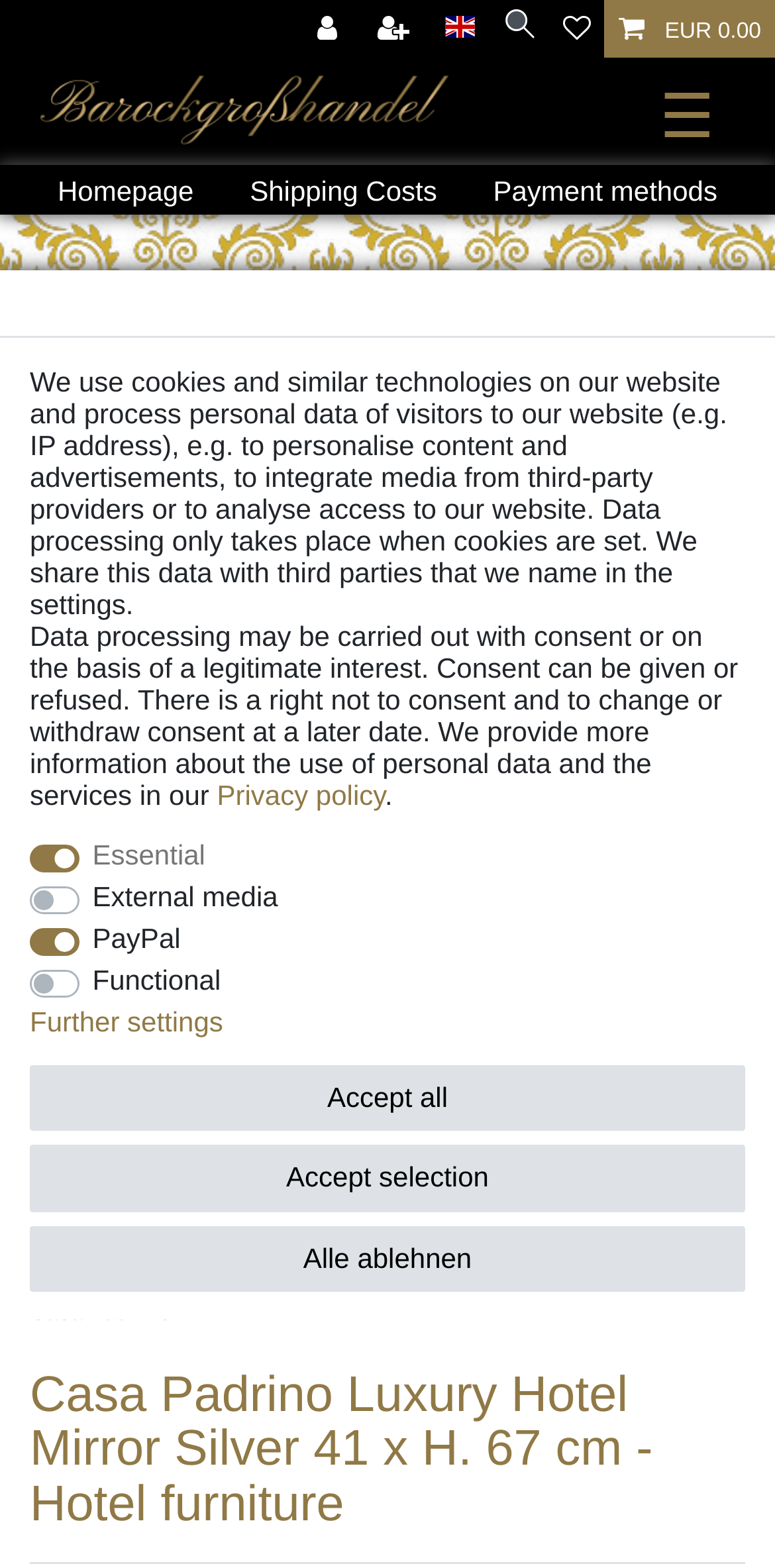Produce an extensive caption that describes everything on the webpage.

This webpage appears to be a product page for a luxury hotel mirror, specifically the "Casa Padrino Luxury Hotel Mirror Silver 41 x H. 67 cm - Hotel furniture". 

At the top of the page, there are several links, including "Log in", "Register", and a dropdown menu for country settings. Next to these links, there is a search toggle button and a link to the wish list. The user's current balance, "EUR 0.00", is displayed on the right side of the top section.

Below this top section, there is a navigation menu with links to the homepage, shipping costs, and payment methods. 

The main content of the page is dedicated to the product, with a large image of the mirror on the left side and a smaller image on the right side. The product title, "Casa Padrino Luxury Hotel Mirror Silver 41 x H. 67 cm - Hotel furniture", is displayed prominently above the images.

Further down the page, there is a section with a horizontal separator line, followed by a notice about the use of cookies and personal data processing. This section includes a paragraph of text explaining the data processing and a link to the privacy policy.

Below this notice, there are several checkboxes for managing cookie settings, including essential, external media, PayPal, and functional cookies. There are also buttons to accept all, accept selected, or reject all cookies.

Overall, the page is focused on presenting the product and providing necessary information about it, while also complying with data protection regulations.